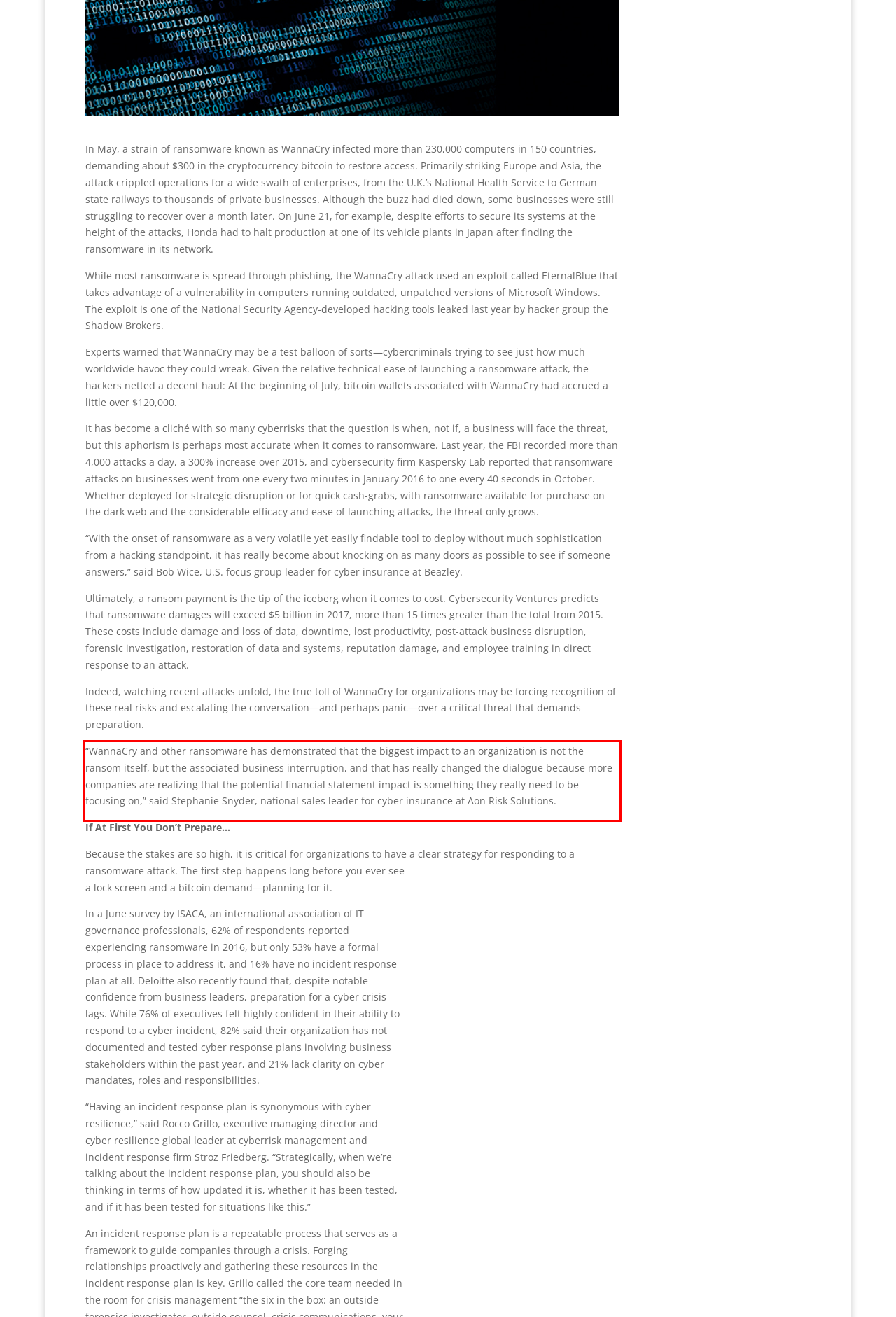You have a screenshot of a webpage with a red bounding box. Use OCR to generate the text contained within this red rectangle.

“WannaCry and other ransomware has demonstrated that the biggest impact to an organization is not the ransom itself, but the associated business interruption, and that has really changed the dialogue because more companies are realizing that the potential financial statement impact is something they really need to be focusing on,” said Stephanie Snyder, national sales leader for cyber insurance at Aon Risk Solutions.